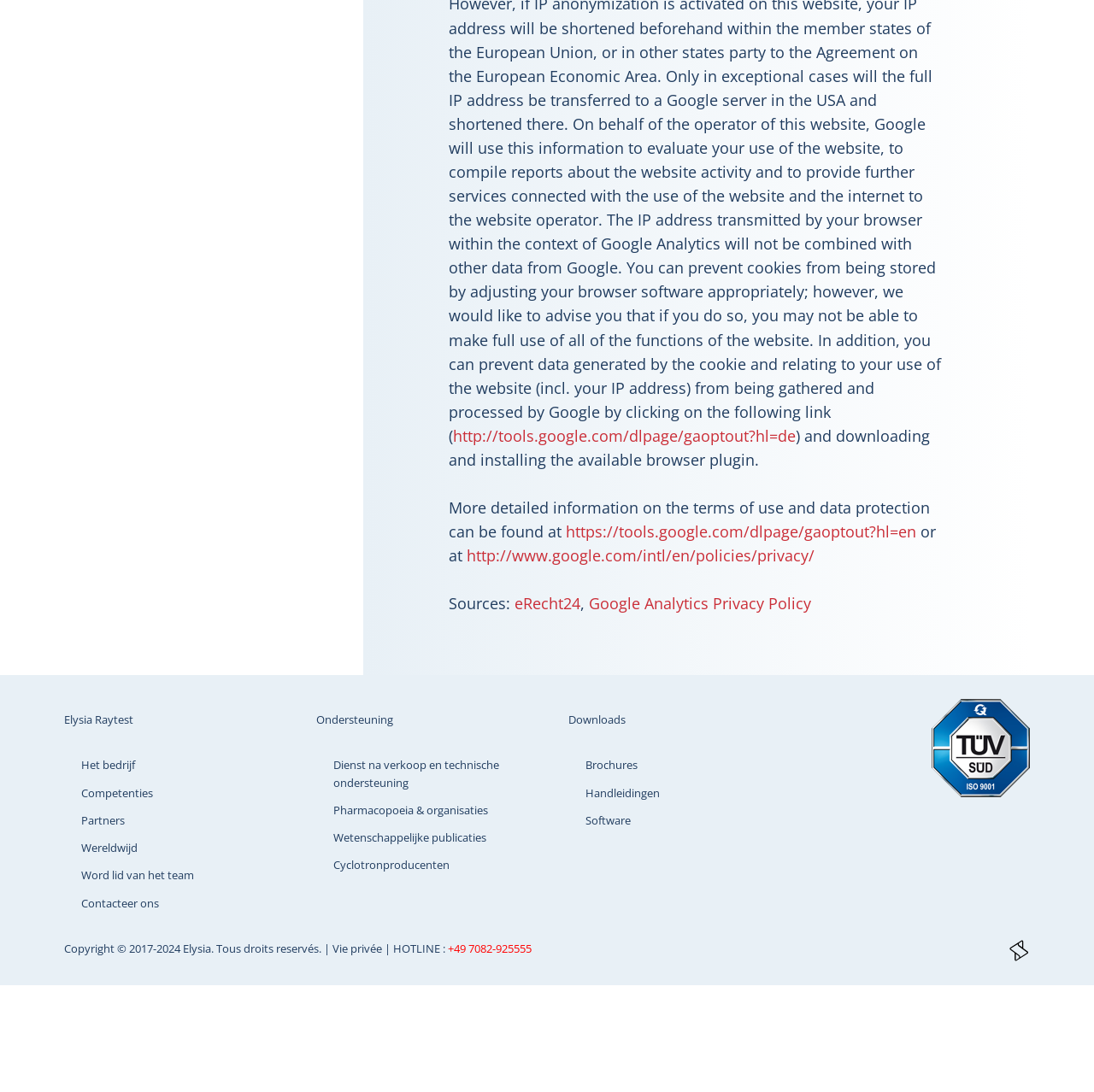What is the name of the company?
Answer the question with as much detail as you can, using the image as a reference.

The name of the company can be found in the heading element with the text 'Elysia Raytest' at the top of the webpage.